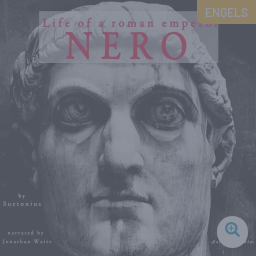Please respond to the question using a single word or phrase:
What language is the audiobook in?

English